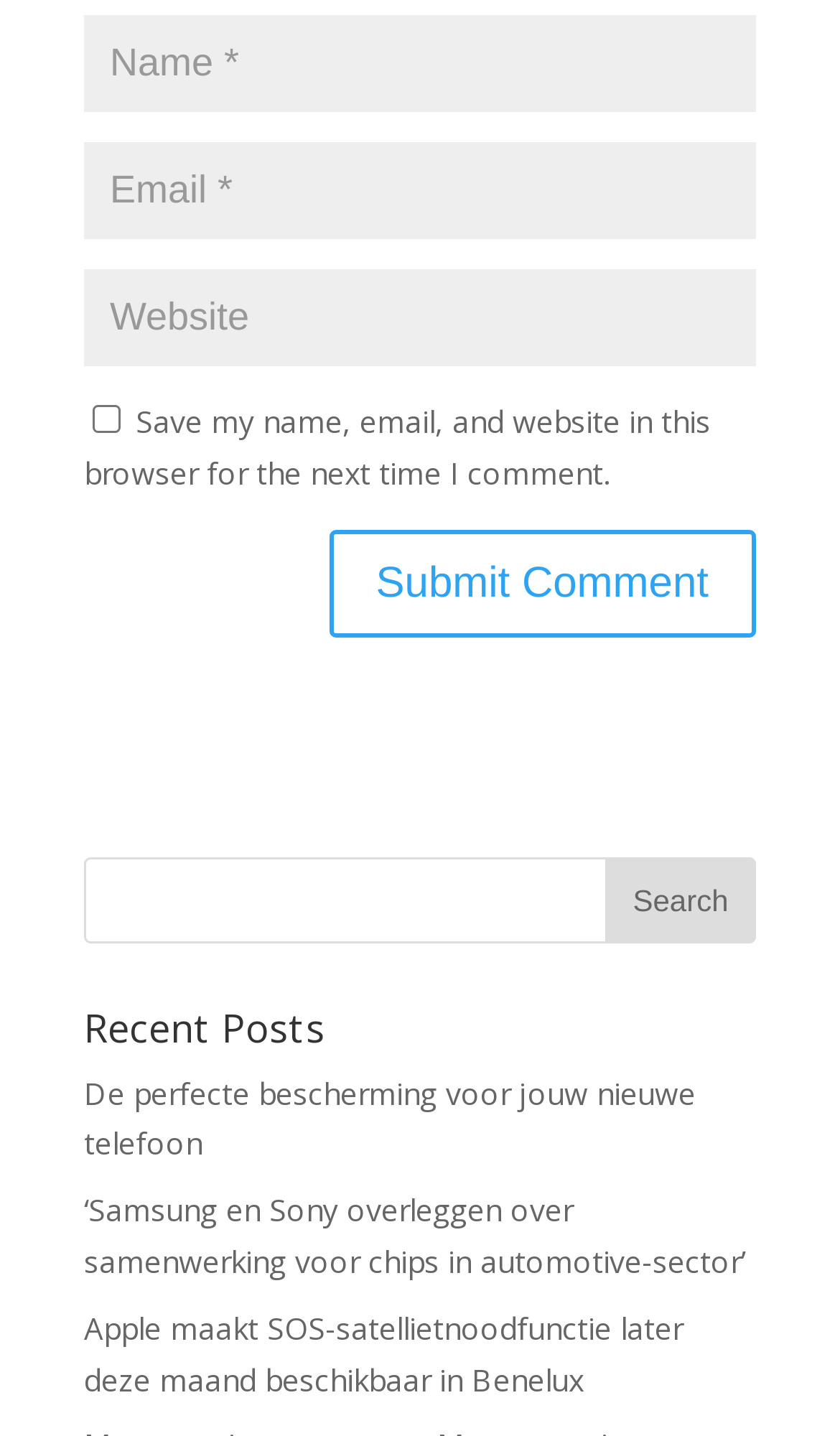Determine the bounding box coordinates of the clickable element to complete this instruction: "Input your email". Provide the coordinates in the format of four float numbers between 0 and 1, [left, top, right, bottom].

[0.1, 0.099, 0.9, 0.167]